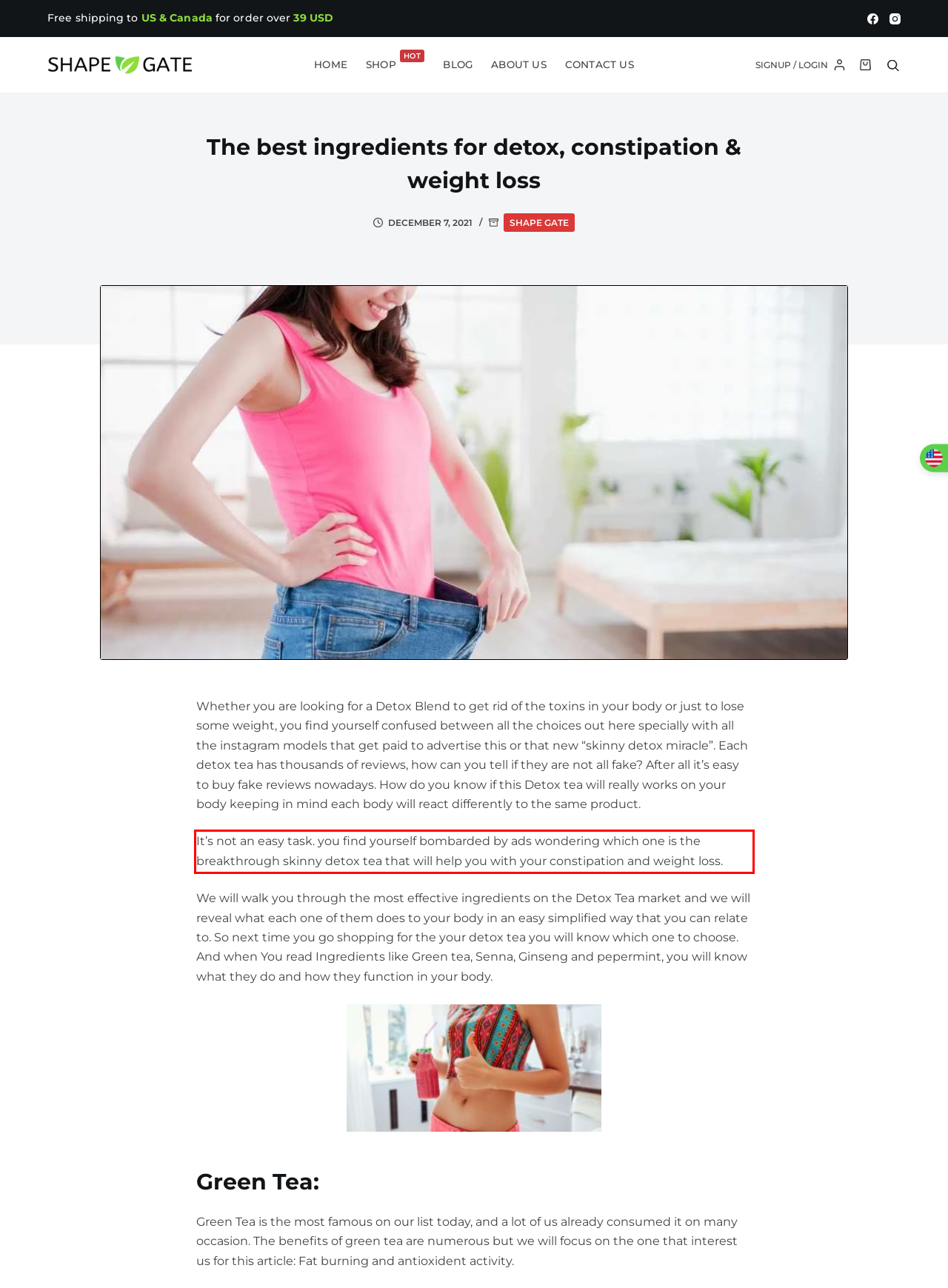Please recognize and transcribe the text located inside the red bounding box in the webpage image.

It’s not an easy task. you find yourself bombarded by ads wondering which one is the breakthrough skinny detox tea that will help you with your constipation and weight loss.